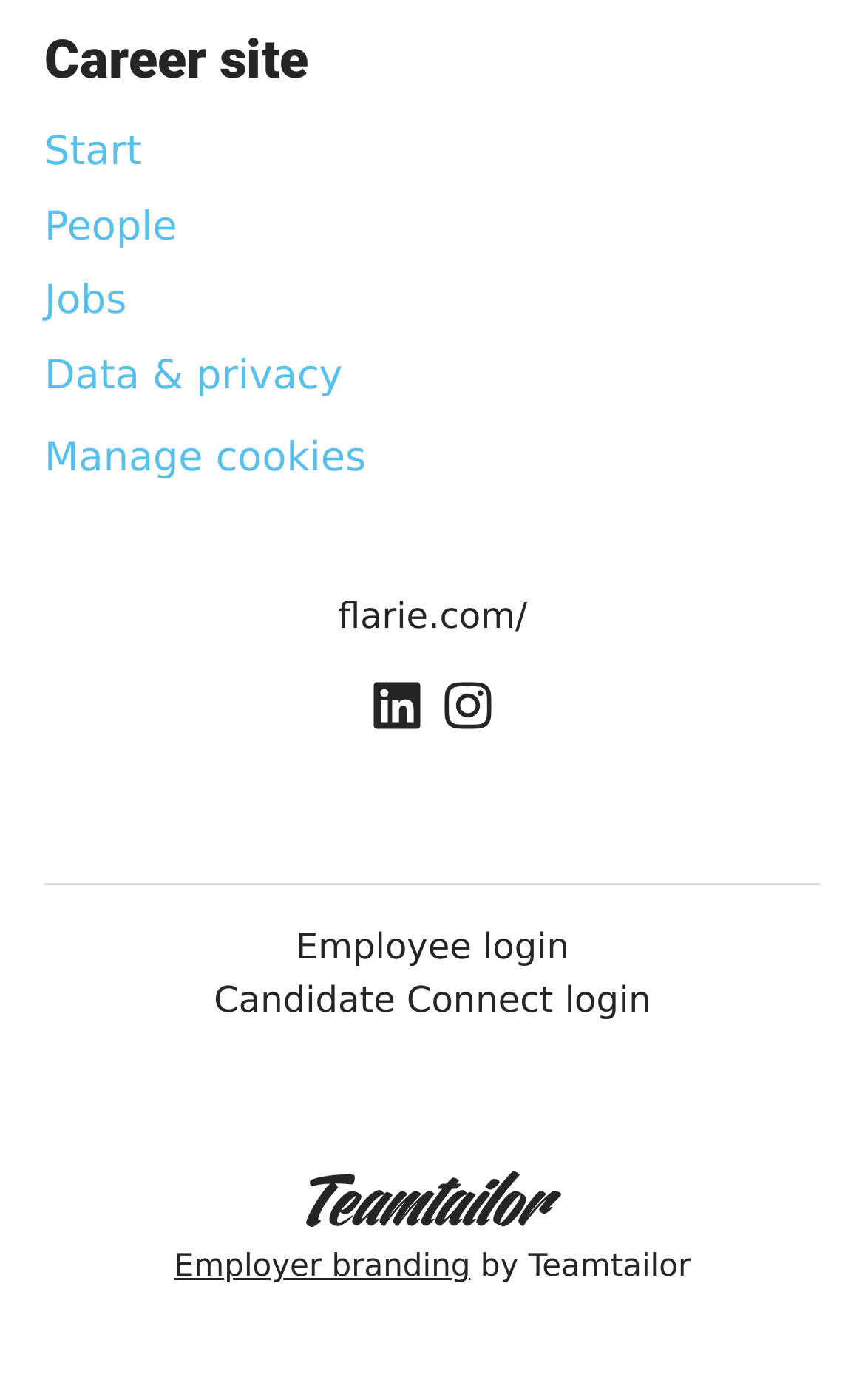Identify the bounding box coordinates necessary to click and complete the given instruction: "Go to the 'Jobs' page".

[0.051, 0.192, 0.146, 0.238]